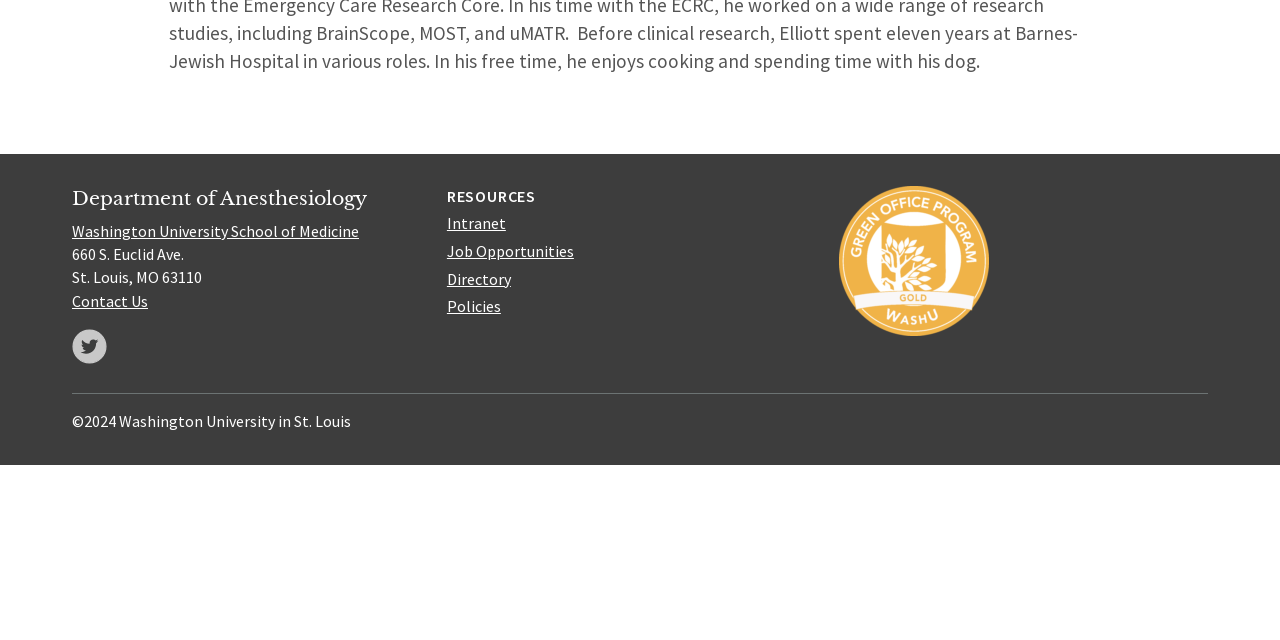Identify the bounding box for the UI element described as: "Job Opportunities". The coordinates should be four float numbers between 0 and 1, i.e., [left, top, right, bottom].

[0.349, 0.377, 0.448, 0.408]